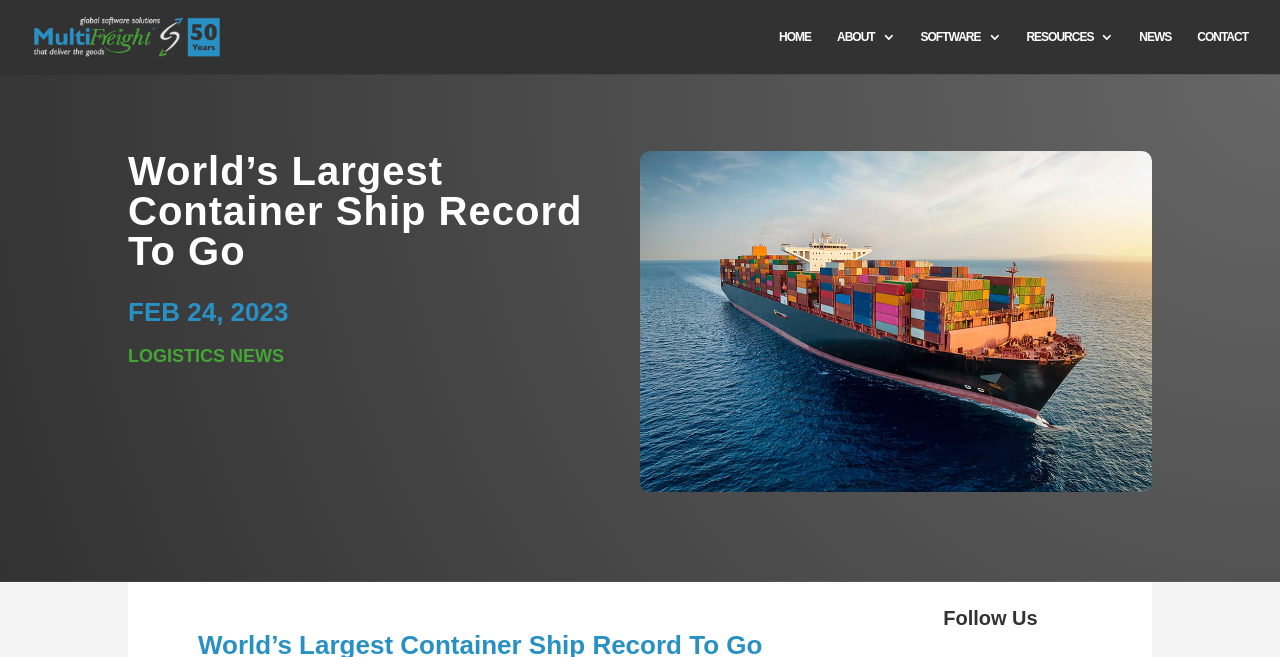Illustrate the webpage with a detailed description.

The webpage appears to be an article or news page about the logistics industry, specifically discussing the title of the "World's Largest Container Ship". 

At the top left of the page, there is a logo image and a link to "MultiFreight", which is likely the website's brand or company name. 

On the top right, there is a navigation menu with links to "HOME", "ABOUT", "SOFTWARE", "RESOURCES", "NEWS", and "CONTACT", which are evenly spaced and aligned horizontally.

Below the navigation menu, there is a large heading that reads "World’s Largest Container Ship Record To Go", which is centered on the page. 

Underneath the heading, there is a date "FEB 24, 2023" and a link to "LOGISTICS NEWS", which are positioned on the left side of the page. 

On the right side of the page, there is a large image that takes up most of the width, likely an illustration or a photo related to the article's topic.

At the bottom of the page, there is a "Follow Us" text, which is positioned near the bottom right corner.

Overall, the webpage has a simple and clean layout, with a clear hierarchy of elements and a focus on the main article topic.